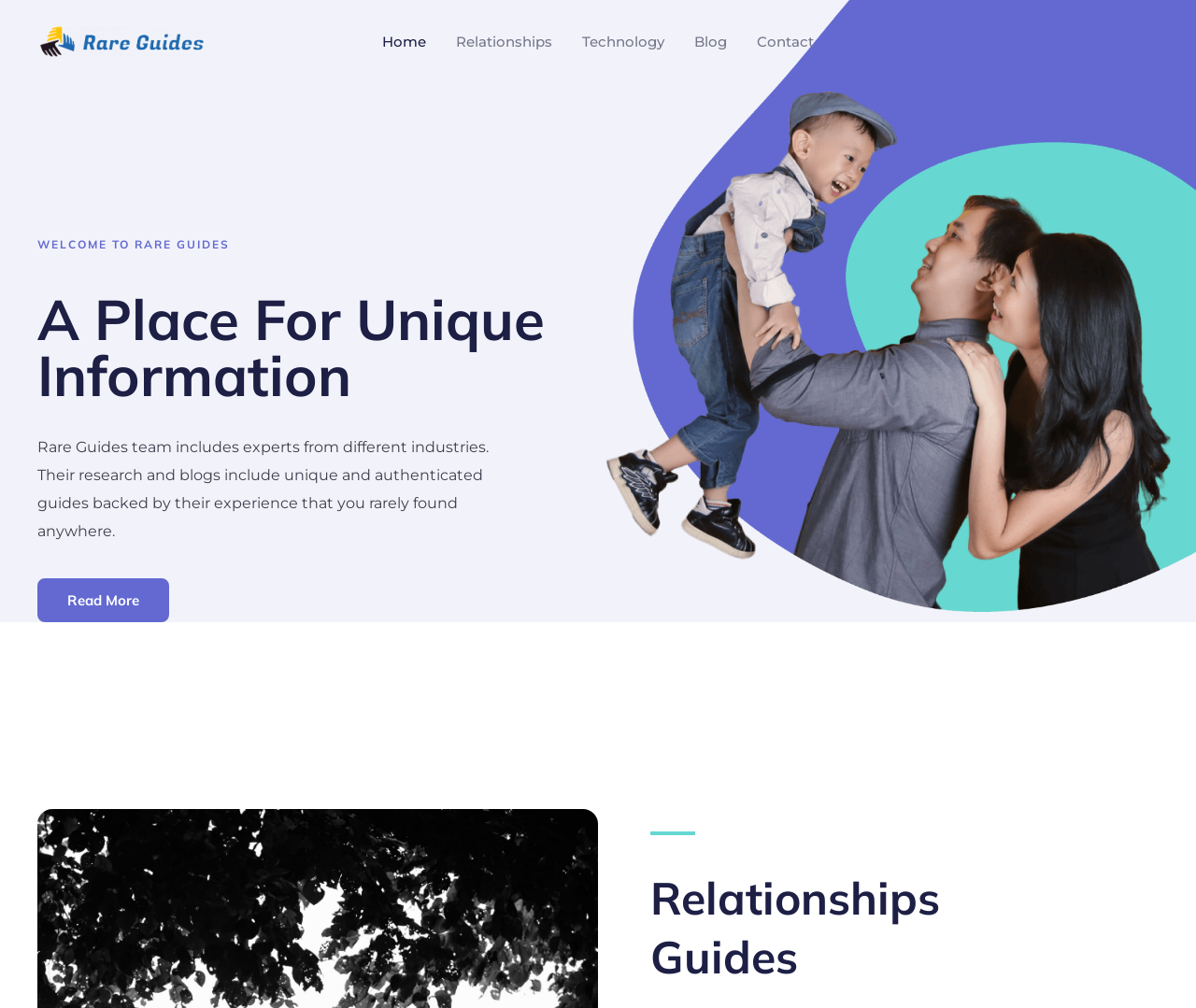Identify the coordinates of the bounding box for the element described below: "Read More". Return the coordinates as four float numbers between 0 and 1: [left, top, right, bottom].

[0.031, 0.574, 0.141, 0.617]